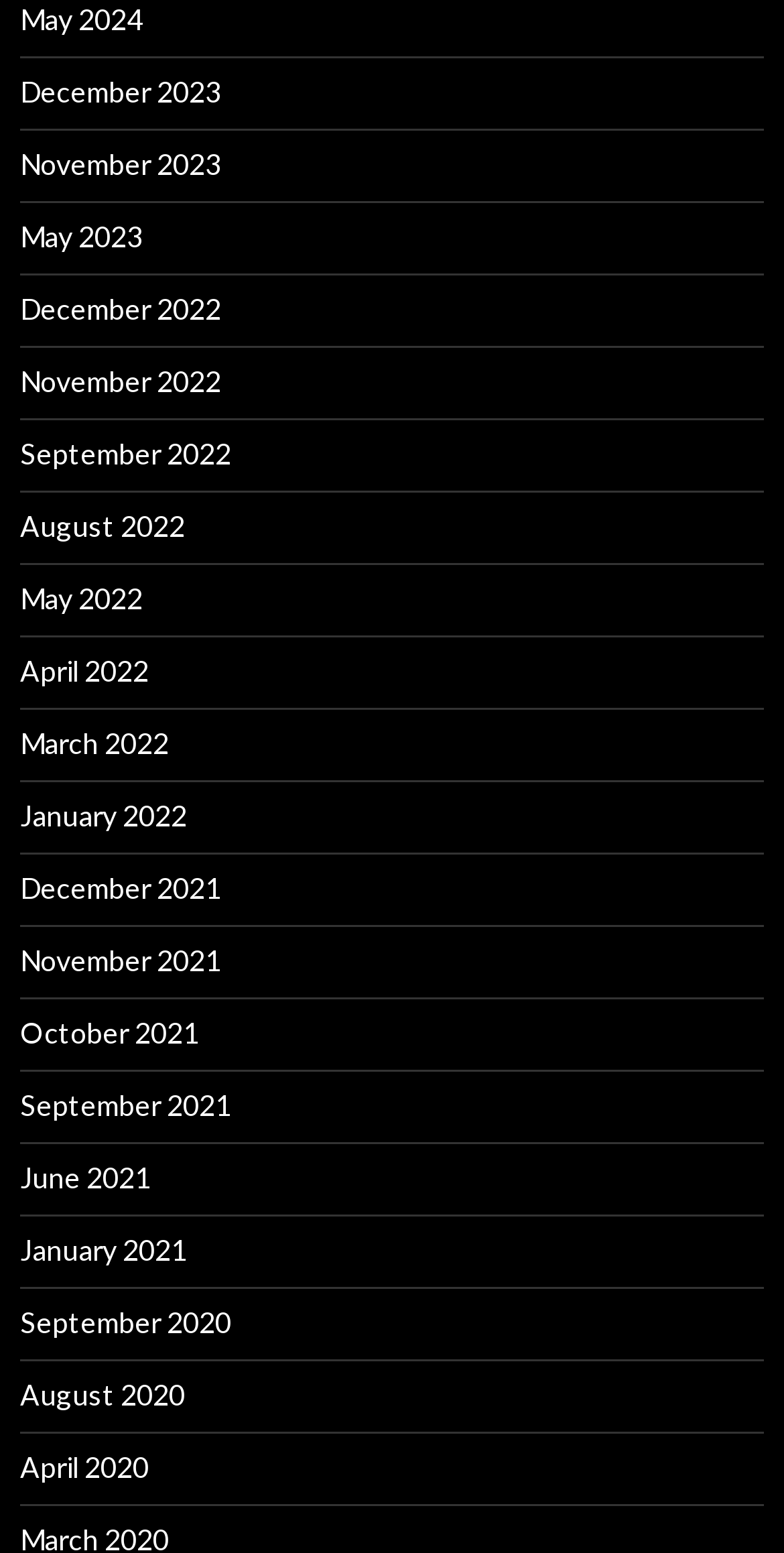Identify the bounding box coordinates of the section that should be clicked to achieve the task described: "view May 2024".

[0.026, 0.001, 0.182, 0.023]